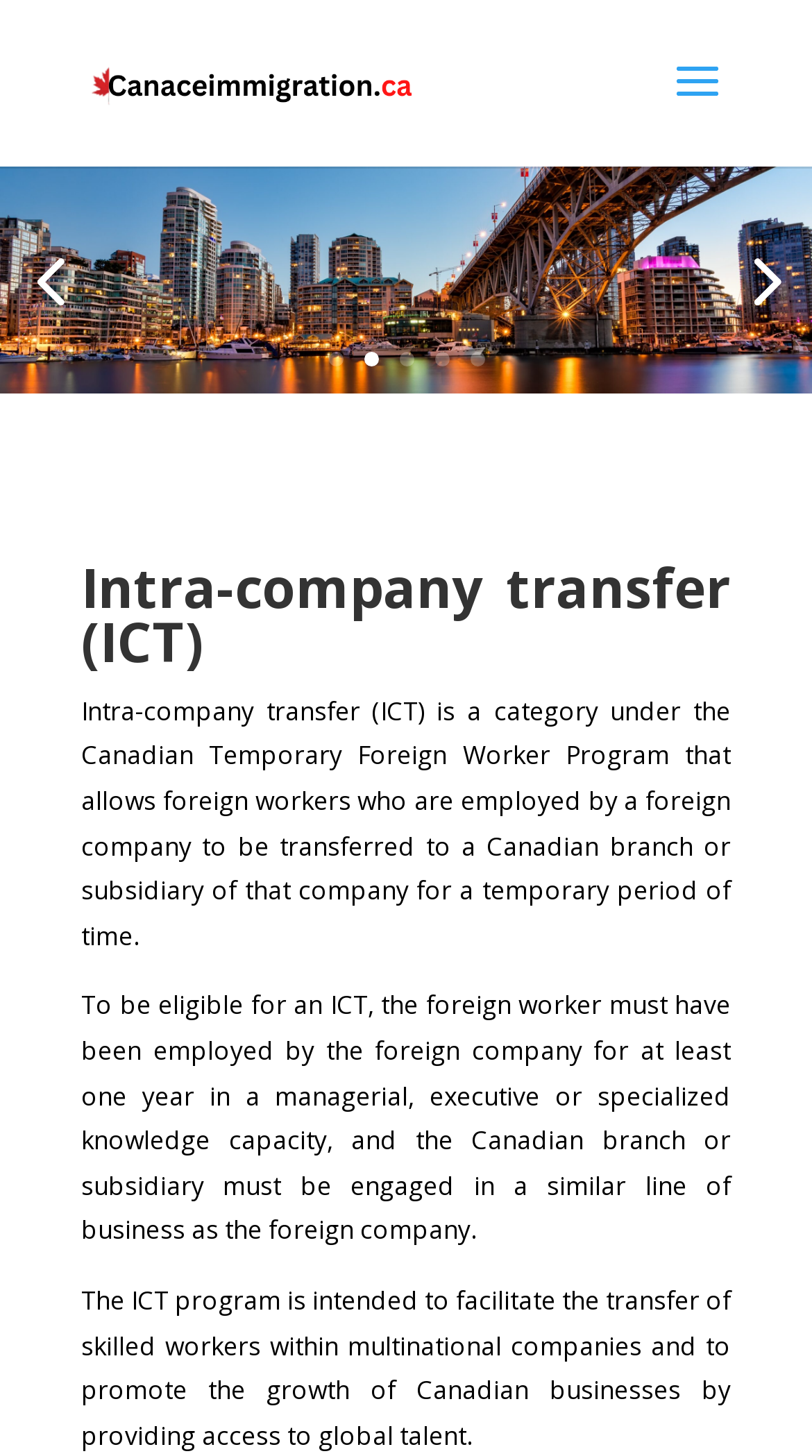What is the purpose of the Intra-company transfer program?
Answer the question with a thorough and detailed explanation.

Based on the webpage content, the Intra-company transfer program is intended to facilitate the transfer of skilled workers within multinational companies and to promote the growth of Canadian businesses by providing access to global talent.